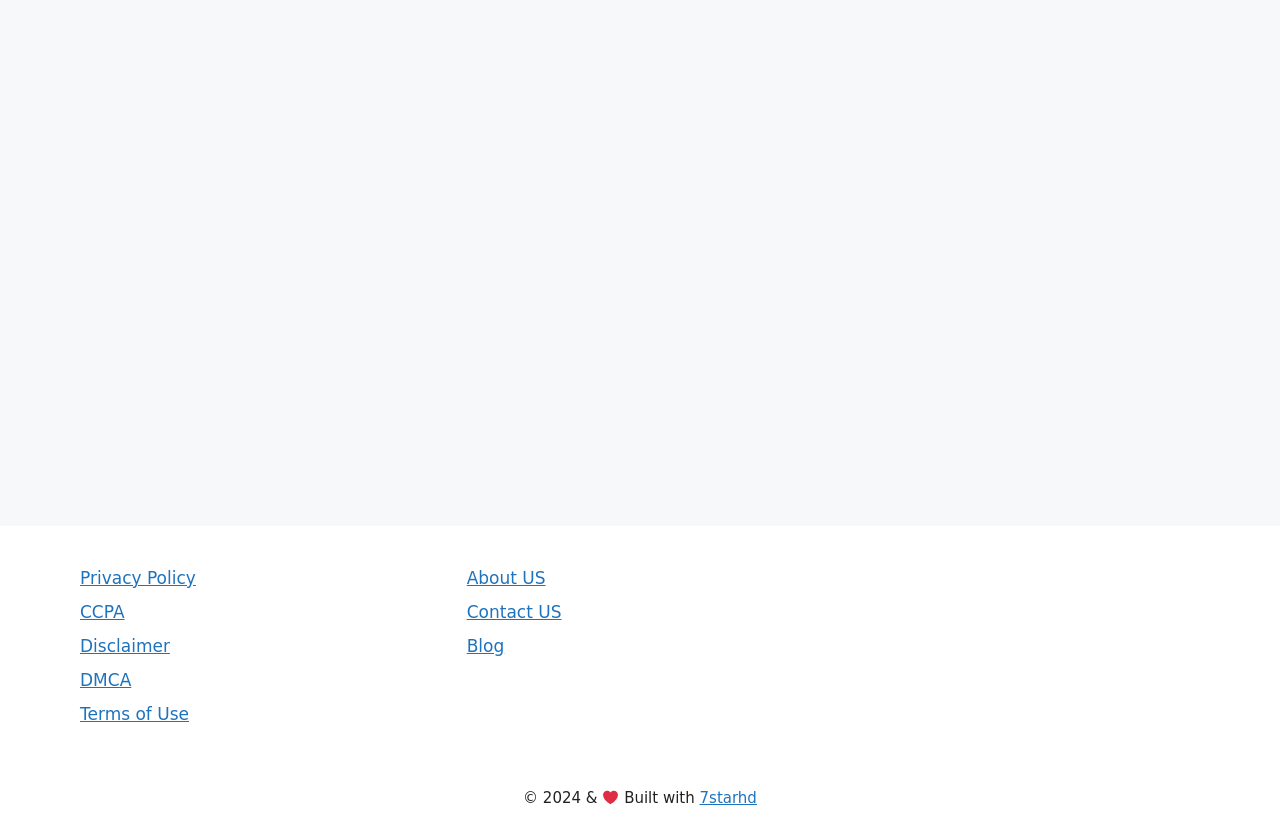Determine the bounding box for the UI element described here: "Privacy Policy".

[0.062, 0.698, 0.153, 0.722]